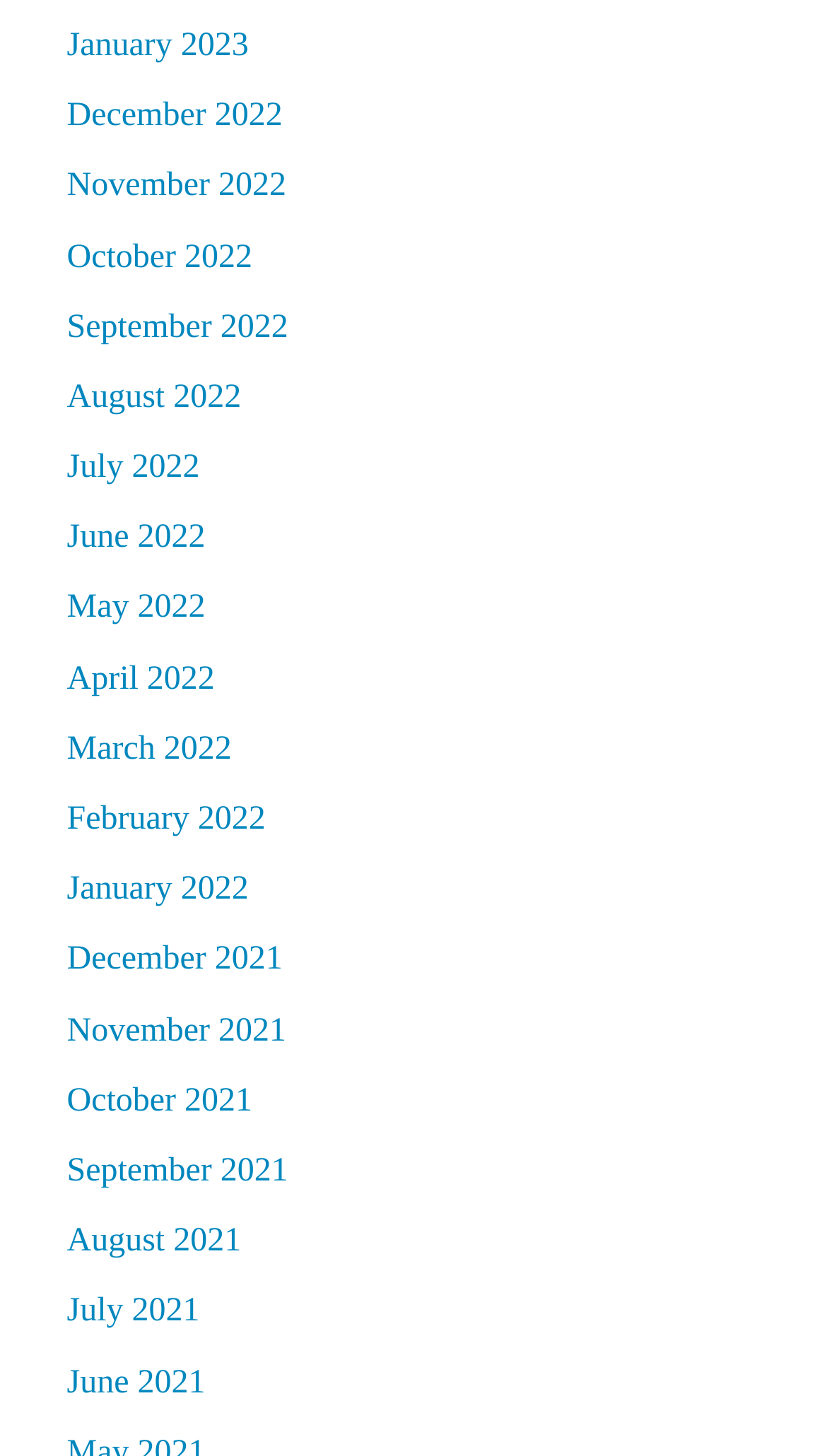Pinpoint the bounding box coordinates of the area that must be clicked to complete this instruction: "go to December 2022".

[0.081, 0.067, 0.342, 0.092]